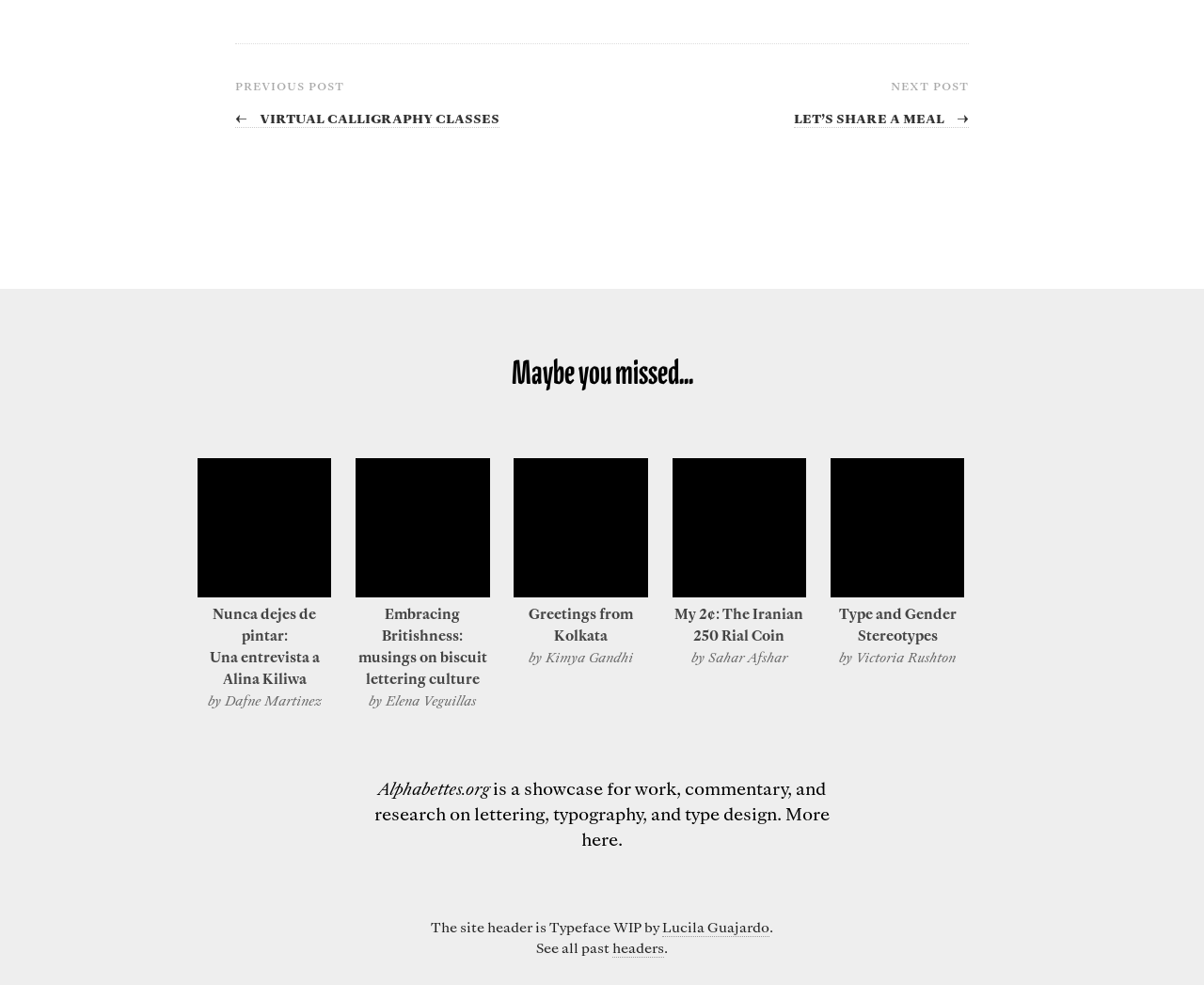What is the theme of the article 'Nunca dejes de pintar: Una entrevista a Alina Kiliwa'?
Analyze the image and provide a thorough answer to the question.

Based on the title of the article, which translates to 'Never stop painting: An interview with Alina Kiliwa', it appears to be related to art, specifically painting. The article may be an interview with Alina Kiliwa, an artist or painter.